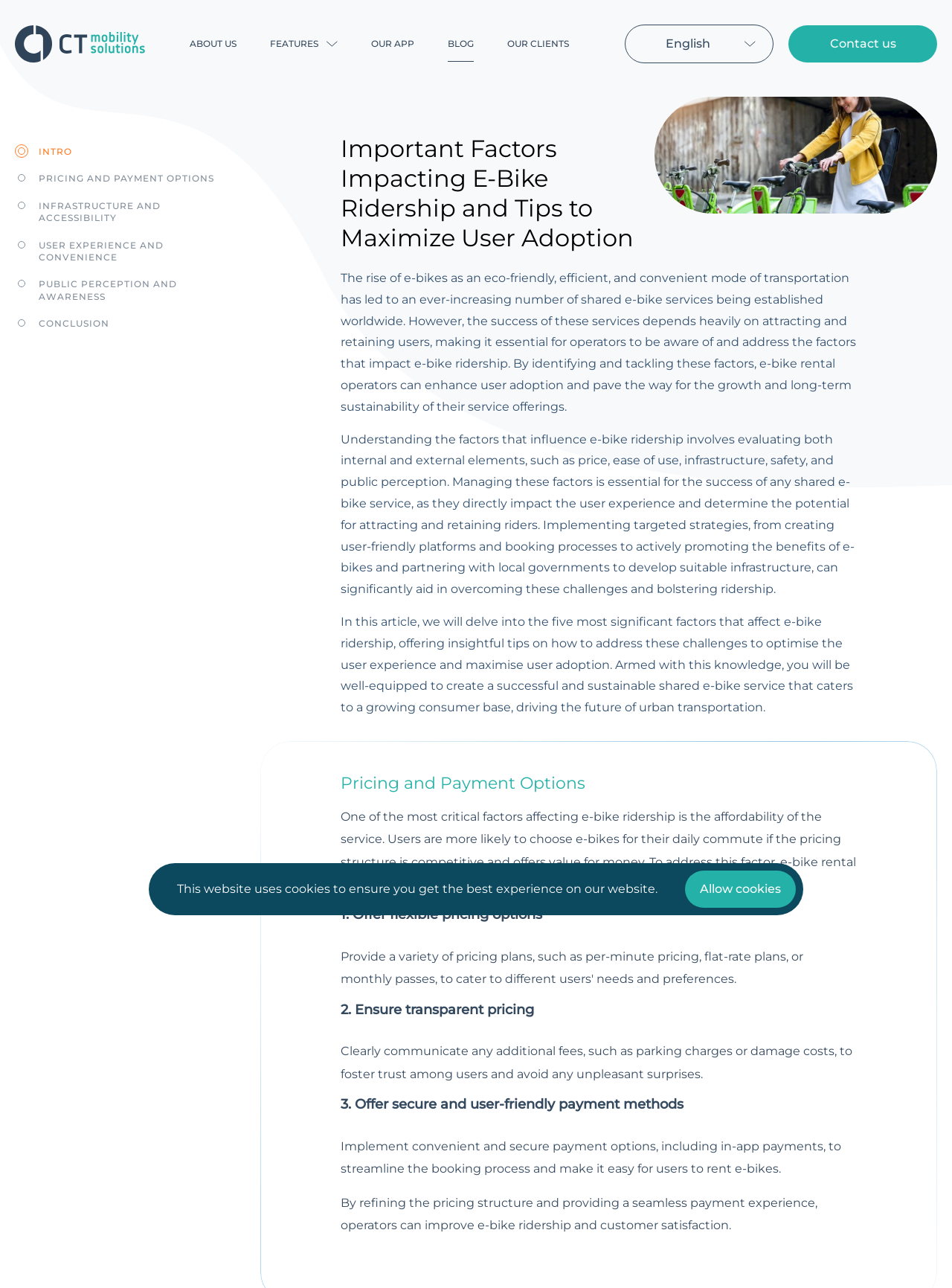What is the focus of the 'PRICING AND PAYMENT OPTIONS' section?
From the details in the image, answer the question comprehensively.

The 'PRICING AND PAYMENT OPTIONS' section focuses on the pricing structure of e-bike rental services, including offering flexible pricing options, ensuring transparent pricing, and providing secure and user-friendly payment methods, as indicated by the content of the section.